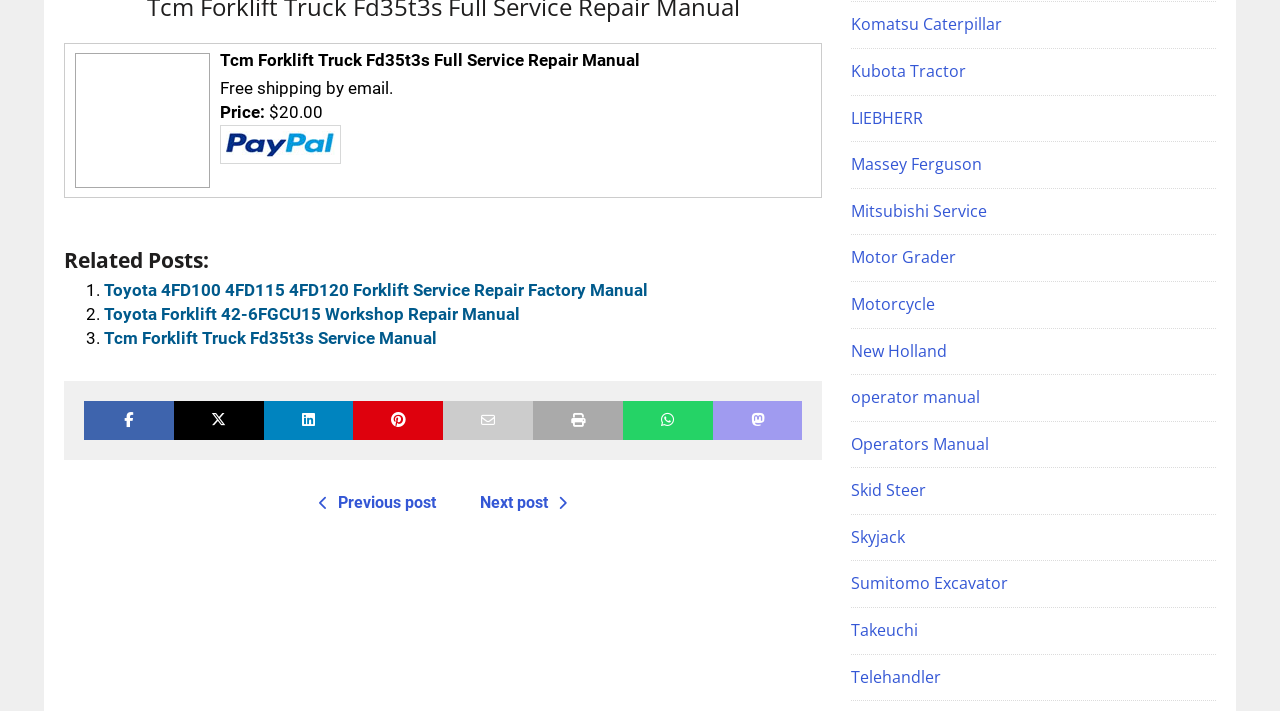What is the price of the repair manual?
Answer the question in as much detail as possible.

The price of the repair manual is mentioned in the webpage as '$20.00', which is located next to the 'Price:' label.